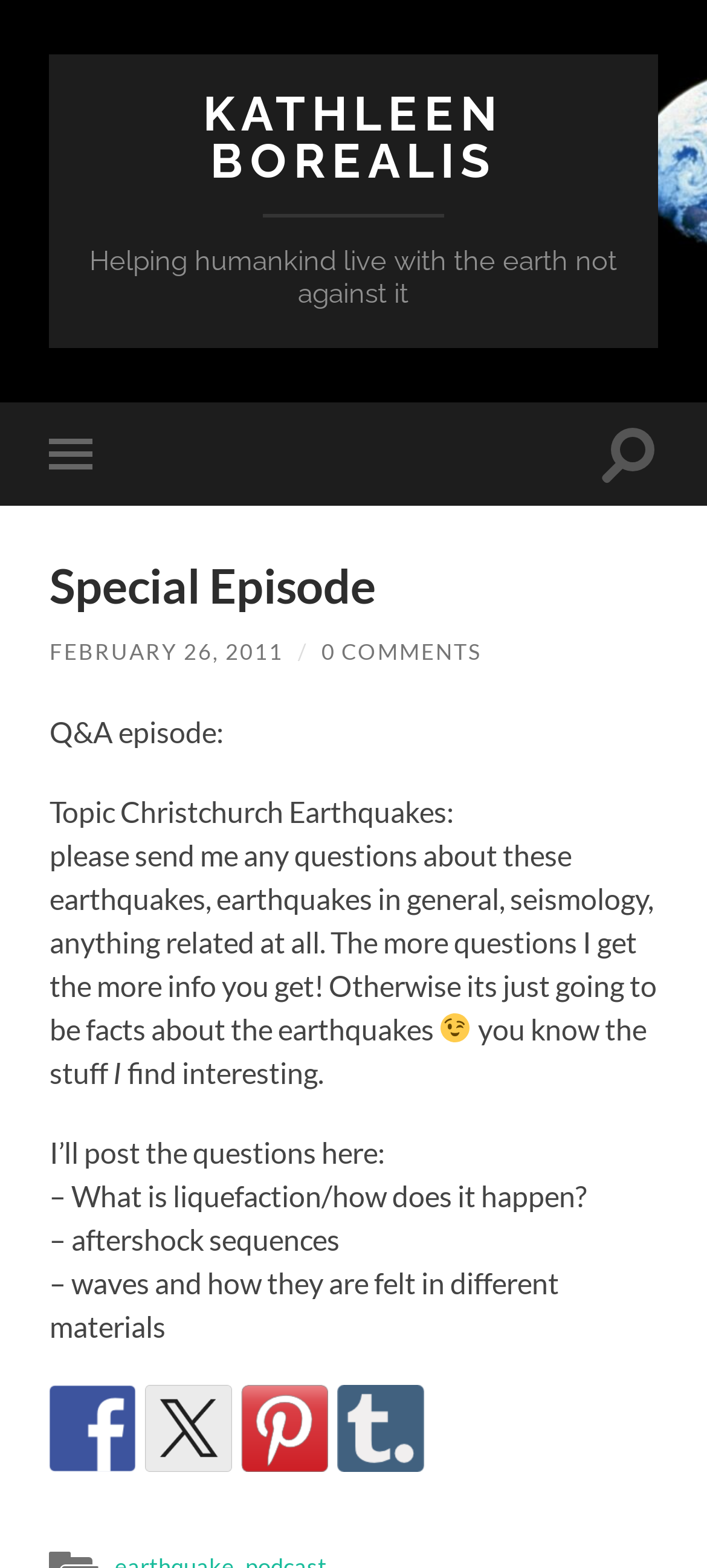Determine the bounding box coordinates of the clickable region to follow the instruction: "Visit Facebook page".

[0.07, 0.883, 0.193, 0.938]